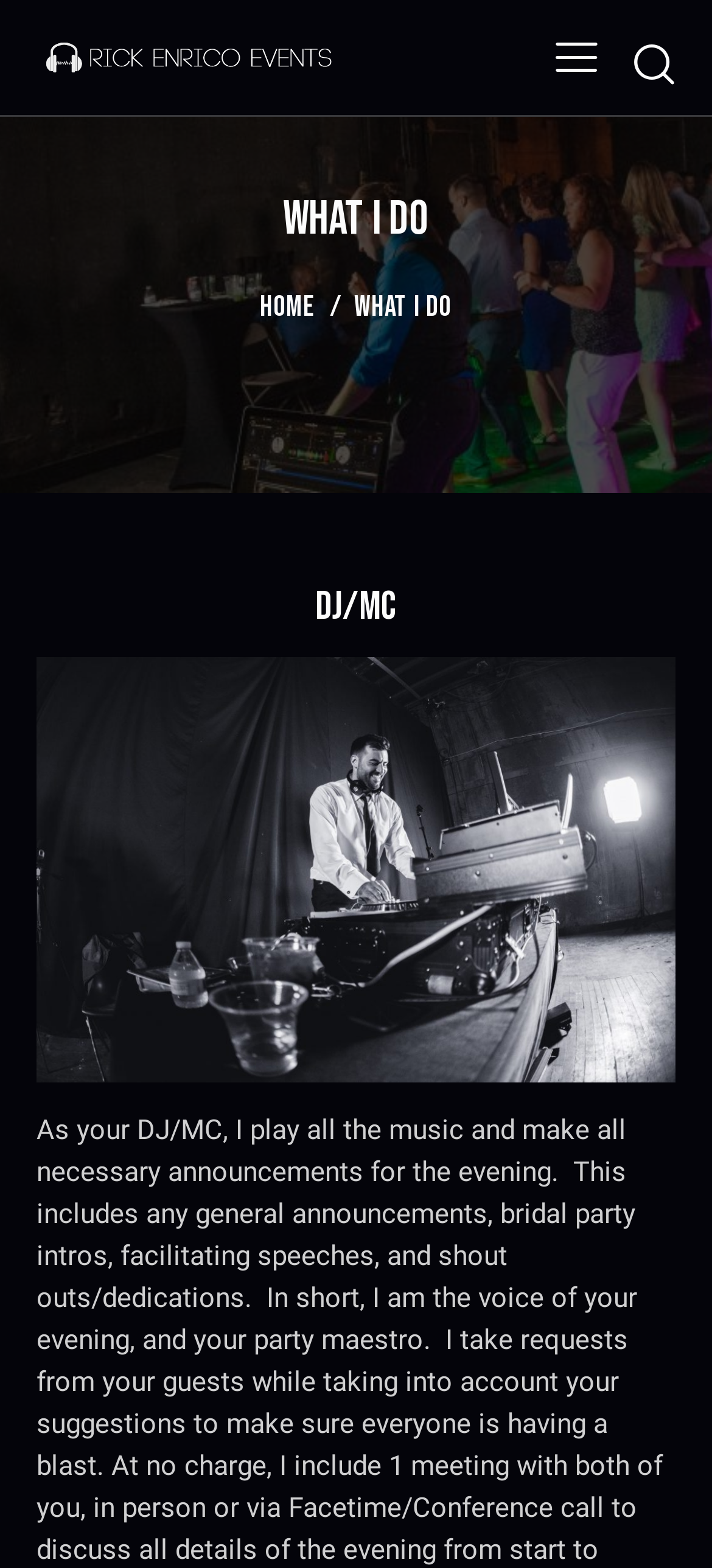Provide the bounding box coordinates for the specified HTML element described in this description: "Close". The coordinates should be four float numbers ranging from 0 to 1, in the format [left, top, right, bottom].

[0.9, 0.044, 0.944, 0.064]